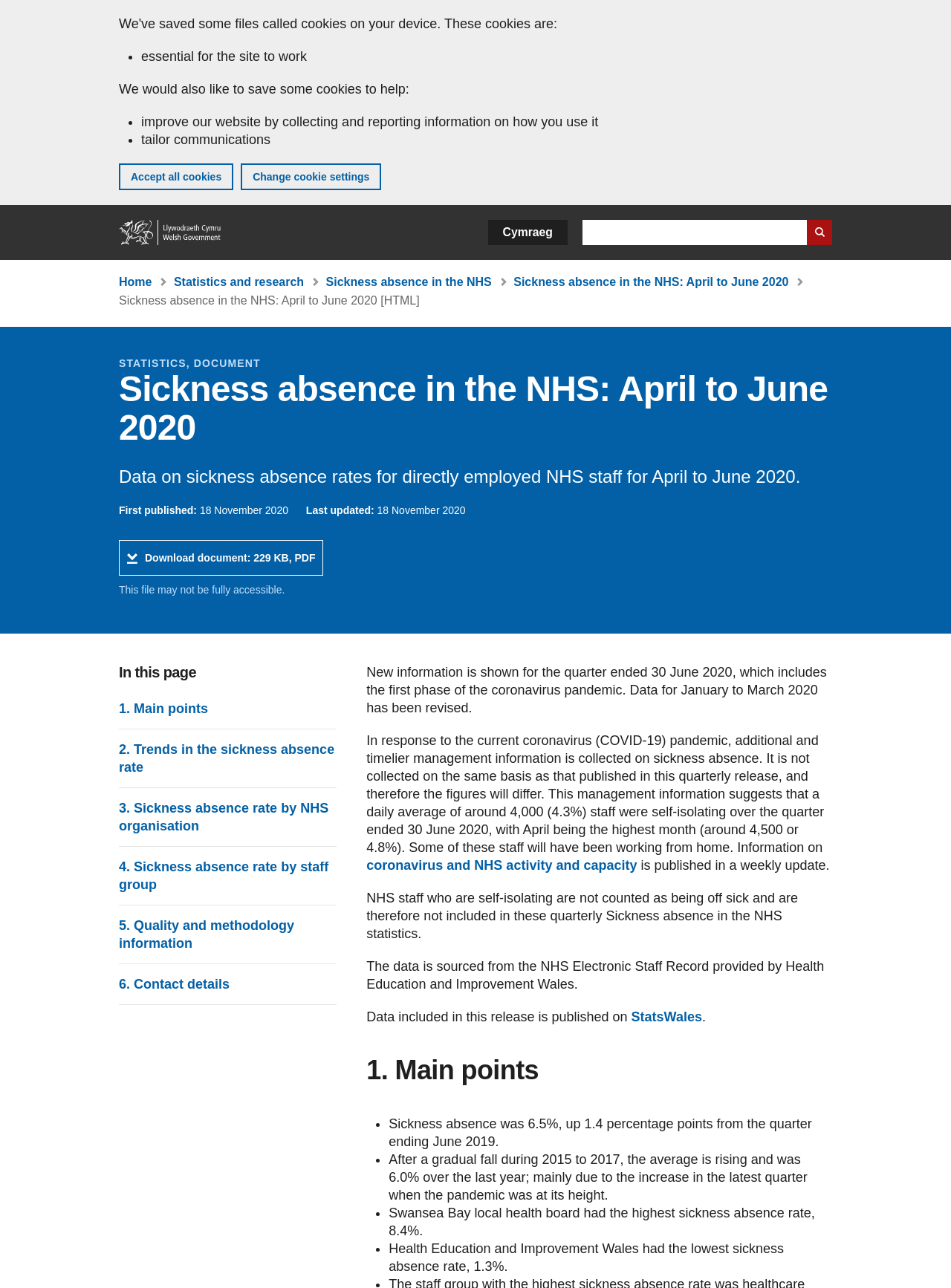Give a detailed account of the webpage, highlighting key information.

The webpage is about sickness absence rates for directly employed NHS staff for April to June 2020. At the top, there is a banner about cookies on the GOV.WALES website, with options to accept all cookies or change cookie settings. Below this, there is a navigation menu with links to the home page, a search bar, and a language selection button.

The main content of the page is divided into sections. The first section displays the title "Sickness absence in the NHS: April to June 2020" and a brief description of the data. Below this, there is a section with links to download the document in PDF format and a note about the file's accessibility.

The next section is titled "In this page" and provides links to different parts of the page, including "Main points", "Trends in the sickness absence rate", "Sickness absence rate by NHS organisation", and more. 

The main content of the page is organized into sections, each with a heading and a series of paragraphs or bullet points. The first section, "Main points", summarizes the key findings, including the overall sickness absence rate, trends over time, and rates by NHS organization. The text also mentions the impact of the coronavirus pandemic on the data.

Throughout the page, there are links to additional resources, such as StatsWales, and a weekly update on coronavirus and NHS activity and capacity. The page also includes a breadcrumb navigation menu at the top, showing the user's current location within the website.